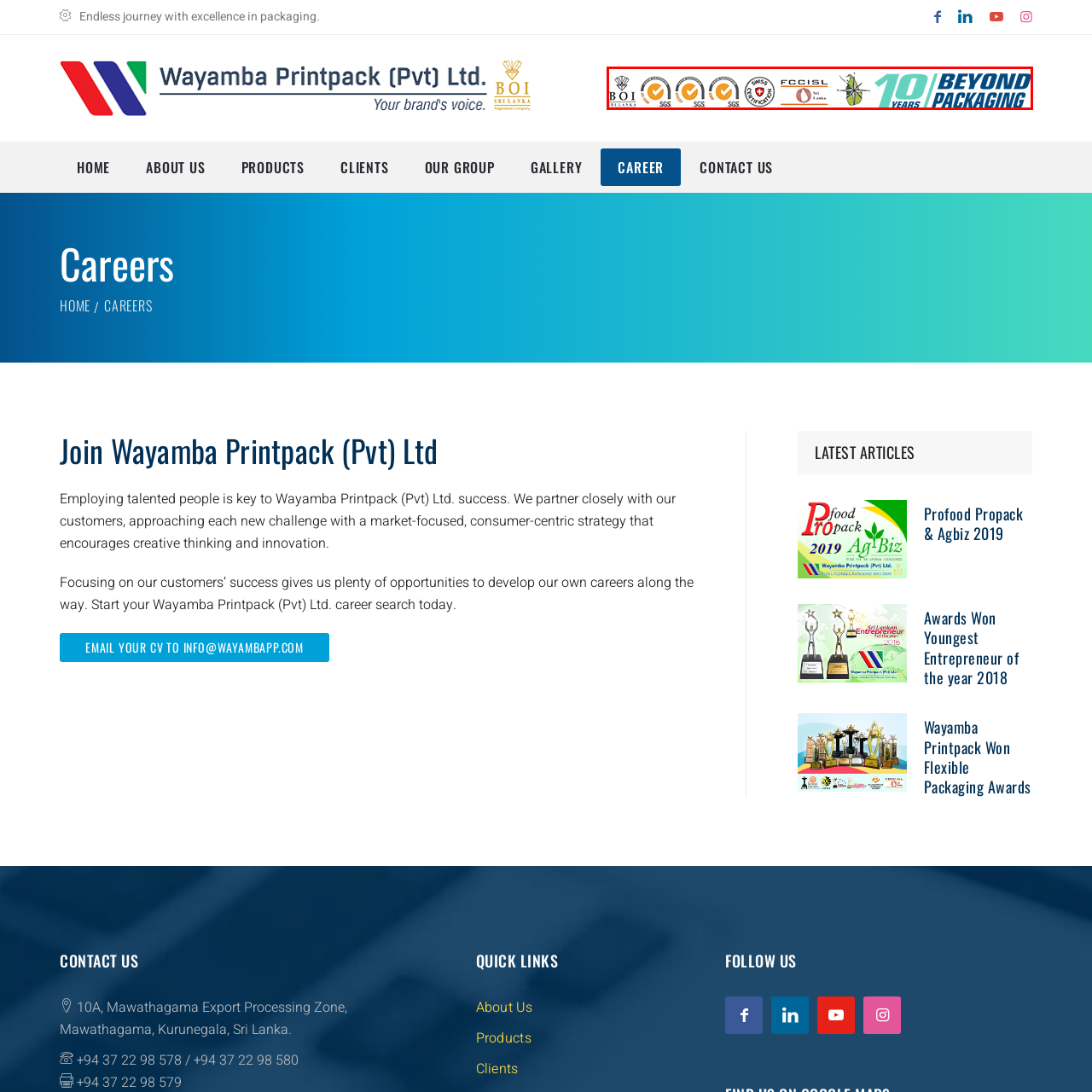What milestone is being celebrated?
Please interpret the image highlighted by the red bounding box and offer a detailed explanation based on what you observe visually.

The rightmost section of the image celebrates a significant milestone, which is 10 years of Wayamba Printpack (Pvt) Ltd providing innovative solutions and customer satisfaction in the packaging industry, as indicated by the phrase '10 YEARS BEYOND PACKAGING'.